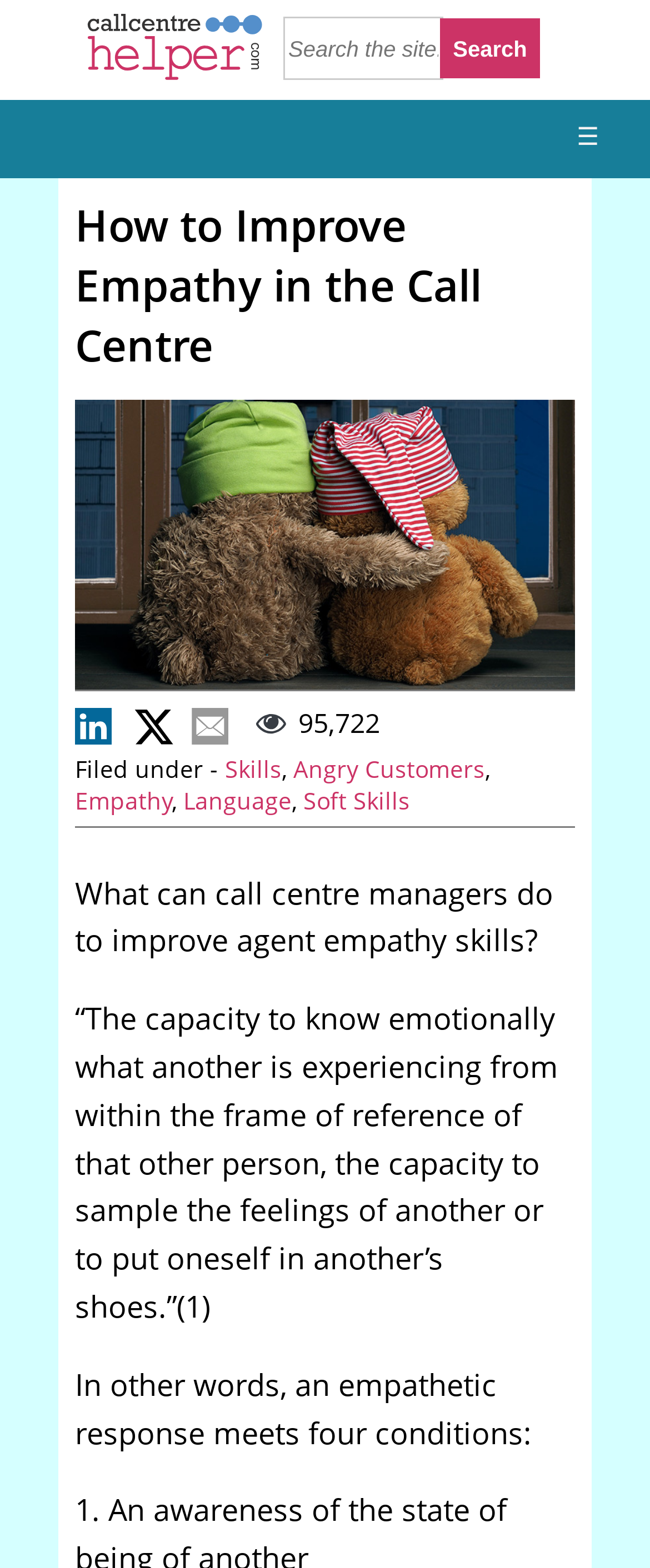What is the capacity of an empathetic response?
Give a single word or phrase as your answer by examining the image.

Know emotionally what another is experiencing